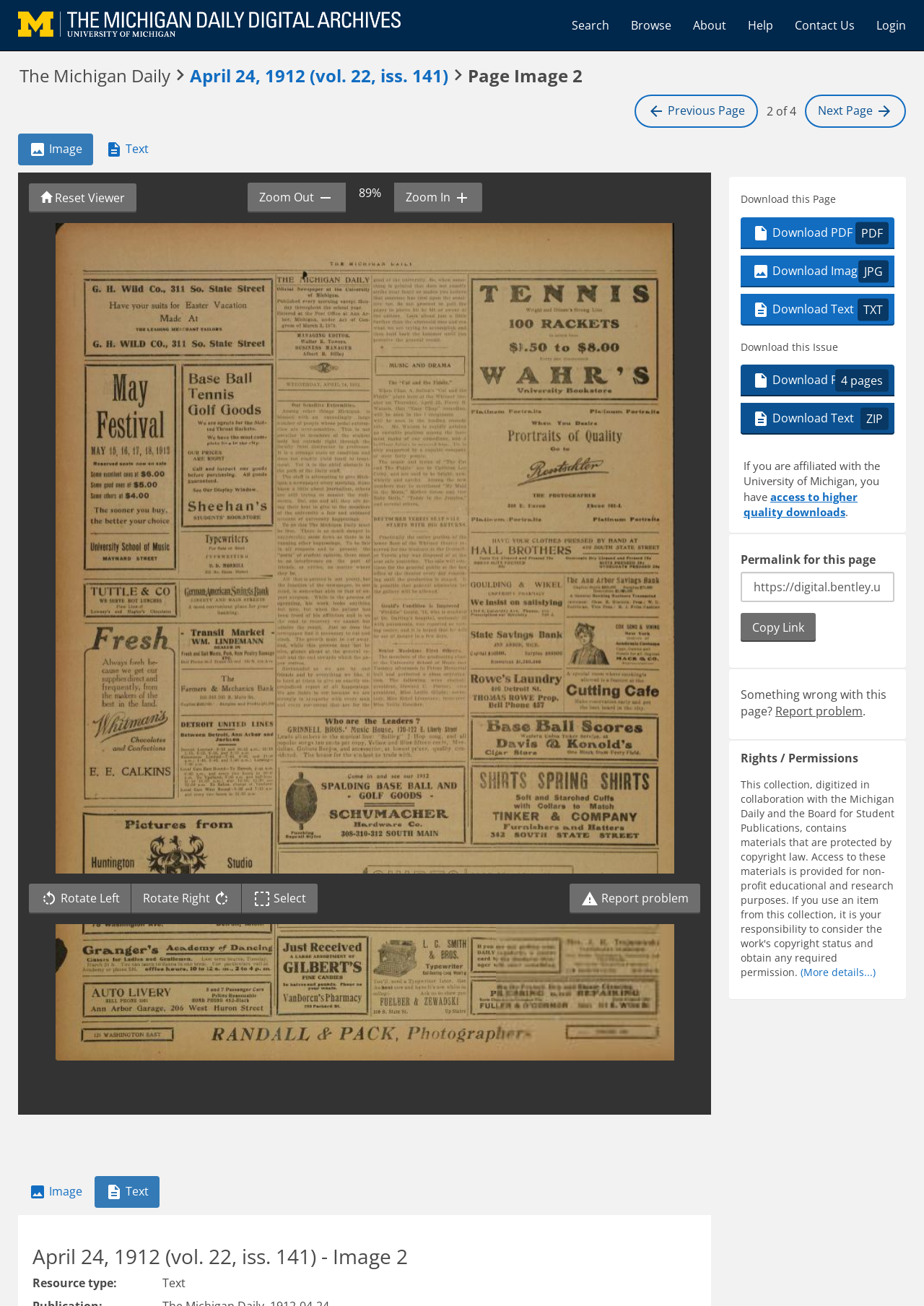Please find the bounding box coordinates of the clickable region needed to complete the following instruction: "Copy the permalink for this page". The bounding box coordinates must consist of four float numbers between 0 and 1, i.e., [left, top, right, bottom].

[0.802, 0.469, 0.883, 0.492]